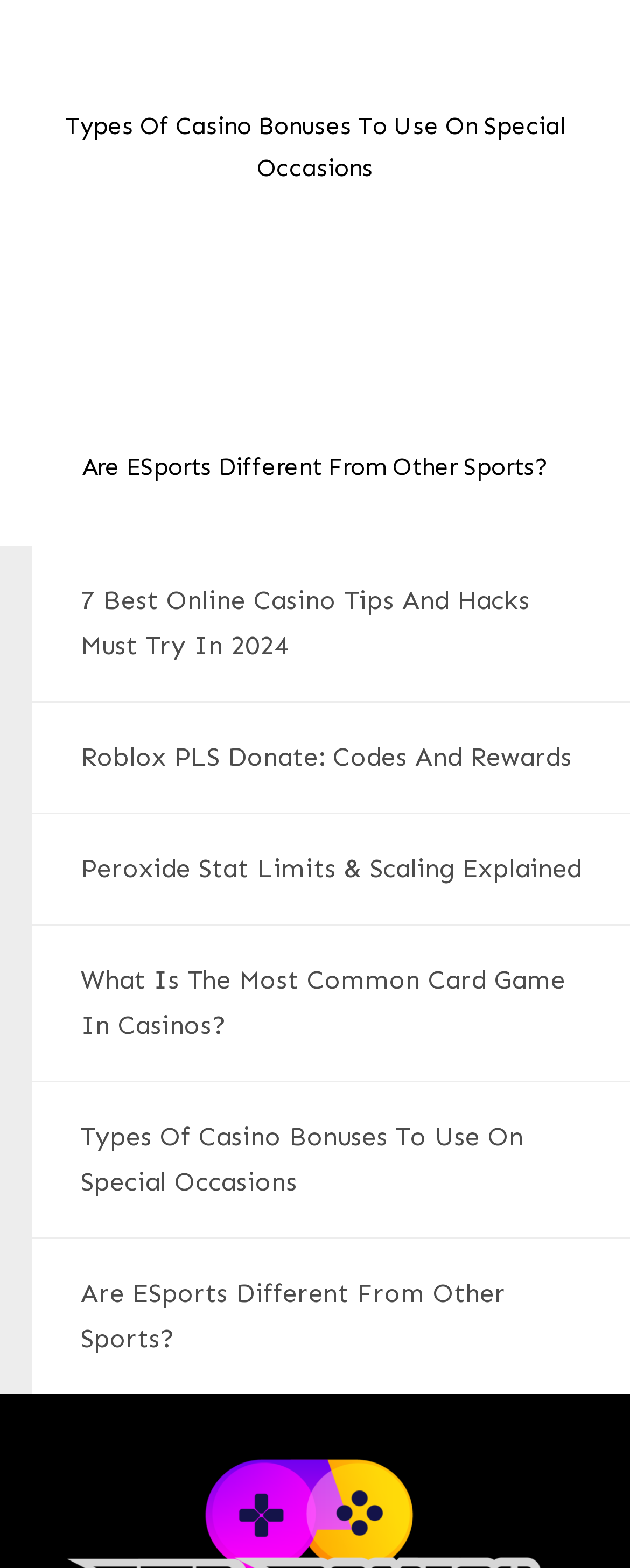Can you specify the bounding box coordinates for the region that should be clicked to fulfill this instruction: "Check if ESports is different from other sports".

[0.128, 0.815, 0.803, 0.863]